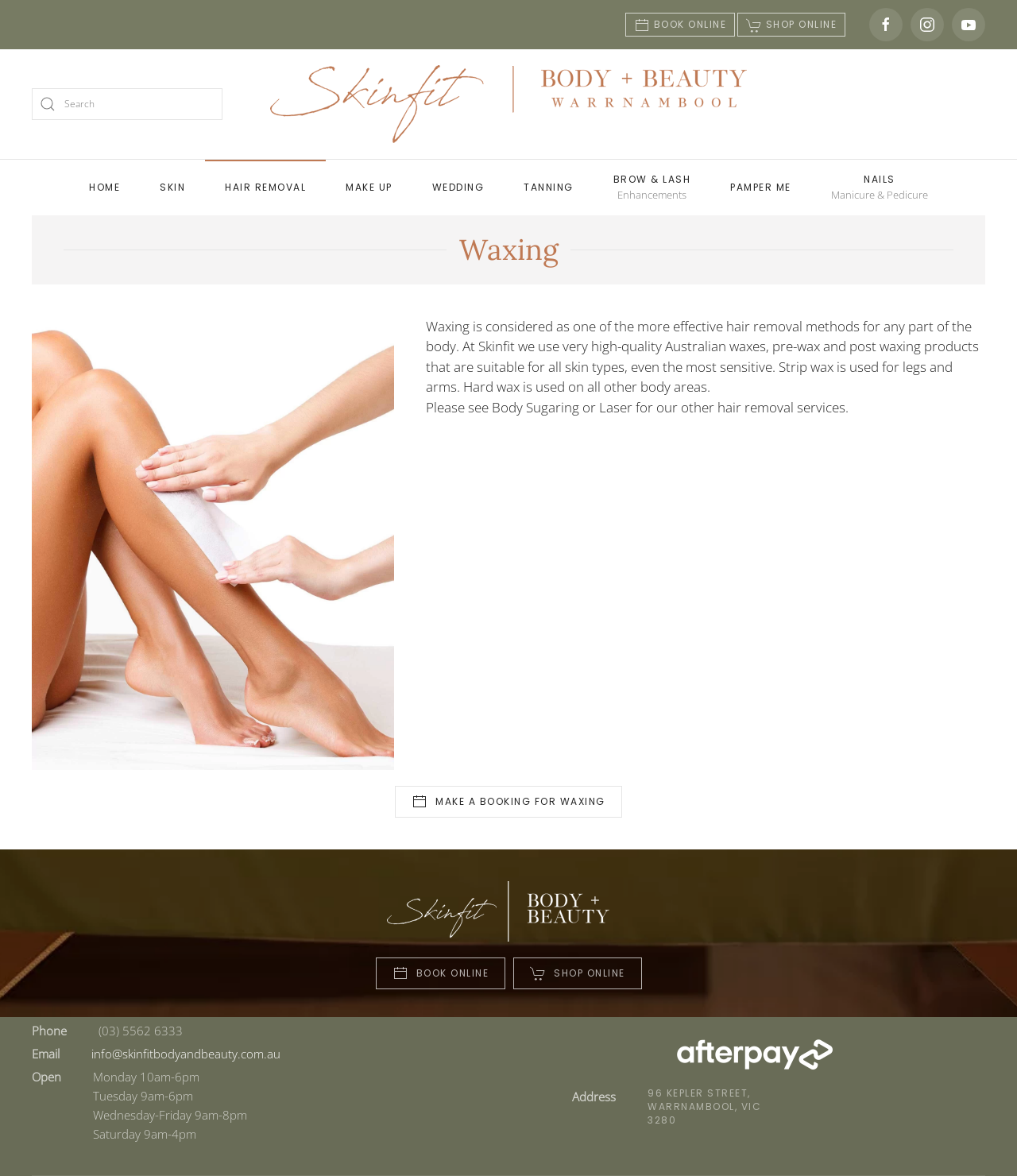Generate an in-depth caption that captures all aspects of the webpage.

The webpage is for Skinfit Body & Beauty, a business that offers waxing services. At the top of the page, there are four links: "Skip to main content", "BOOK ONLINE", "SHOP ONLINE", and three social media links with accompanying images. Below these links, there is a search bar with a magnifying glass icon.

The main content of the page is divided into two sections. The top section has a heading "Waxing" and provides information about the waxing services offered by Skinfit. The text explains that waxing is an effective hair removal method and that Skinfit uses high-quality Australian waxes suitable for all skin types. There are also links to book a waxing appointment online and to shop online.

The bottom section of the page displays the business's contact information, including phone number, email address, and physical address. The business hours are also listed, from Monday to Saturday.